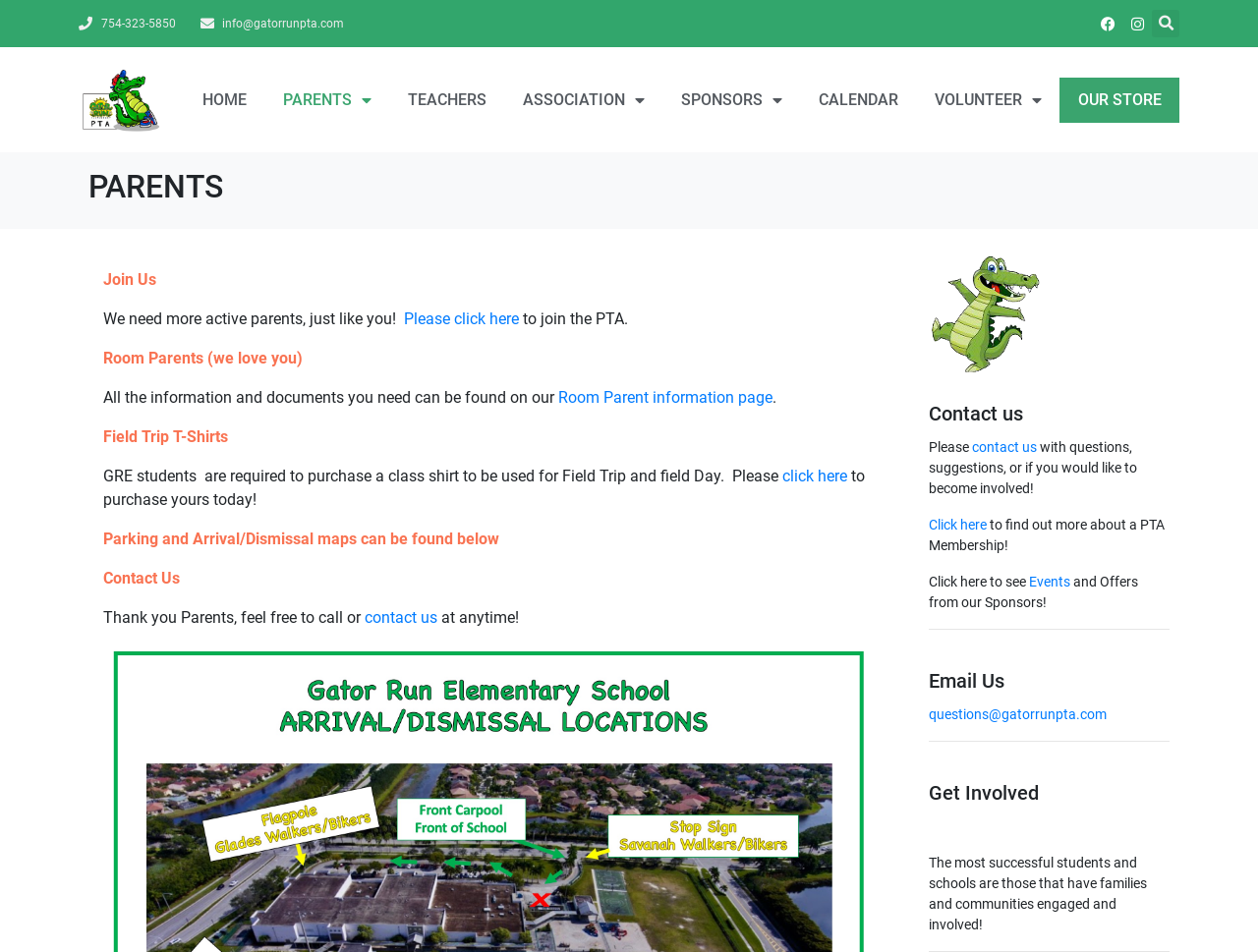Could you find the bounding box coordinates of the clickable area to complete this instruction: "Contact us"?

[0.29, 0.639, 0.348, 0.659]